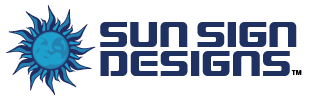Give a thorough and detailed caption for the image.

The image features the logo for "Sun Sign Designs," a digital marketing agency prominently displayed with a bright blue sun motif that incorporates a smiley face. The words "SUN SIGN DESIGNS" are rendered in a bold, modern typeface, emphasizing the creative and vibrant identity of the brand. Accompanying the logo is the trademark symbol, indicating the company’s established presence and recognition in the digital marketing sector. The design reflects the agency's focus on innovative and approachable marketing solutions, inviting potential clients to engage with their services.